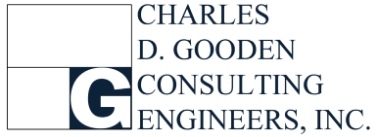Respond to the question below with a concise word or phrase:
What is the company's role in the Kingdom Builders Center project?

Structural engineer